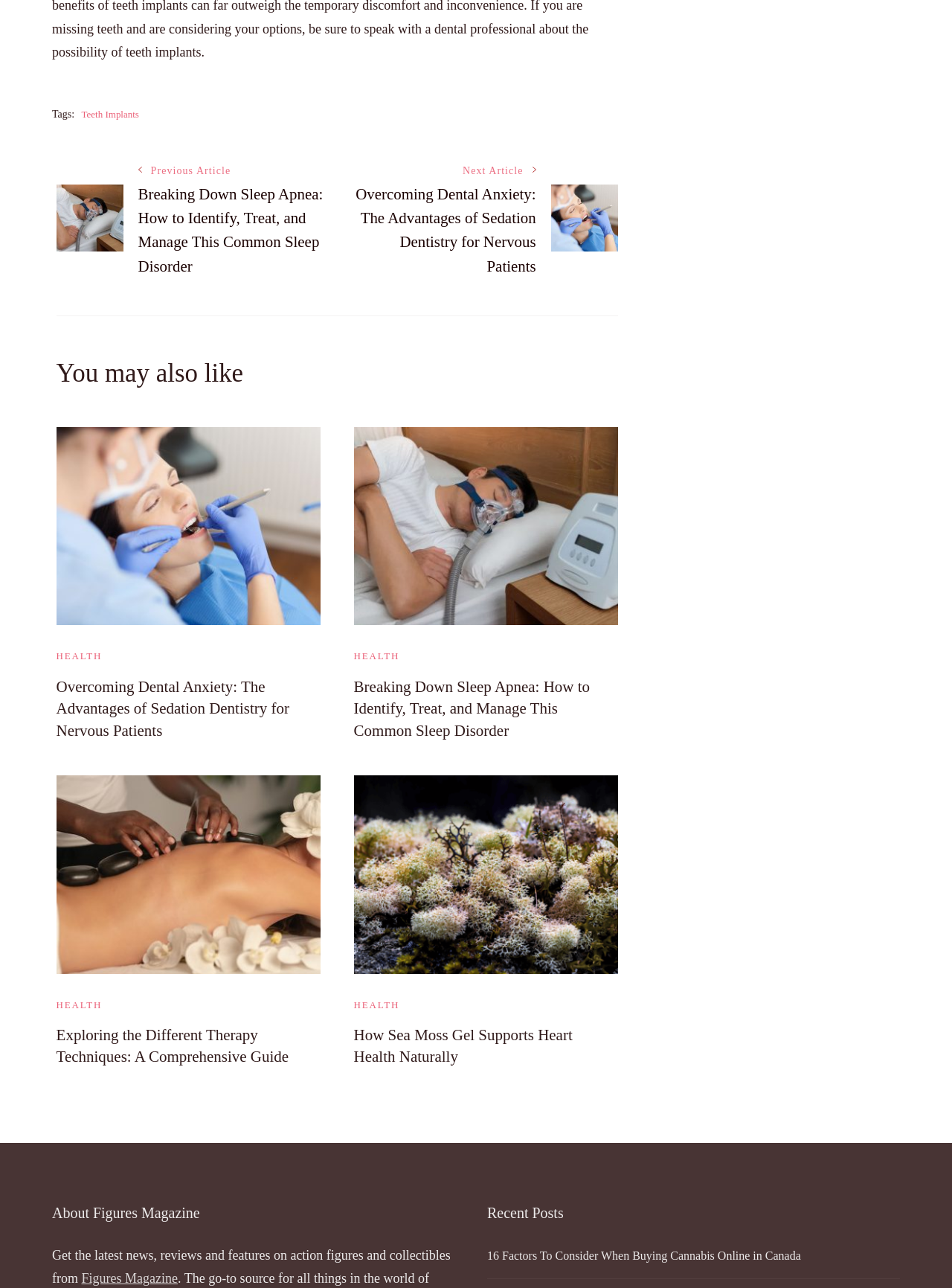Locate the bounding box coordinates of the area where you should click to accomplish the instruction: "Click on the 'Teeth Implants' tag".

[0.086, 0.082, 0.146, 0.095]